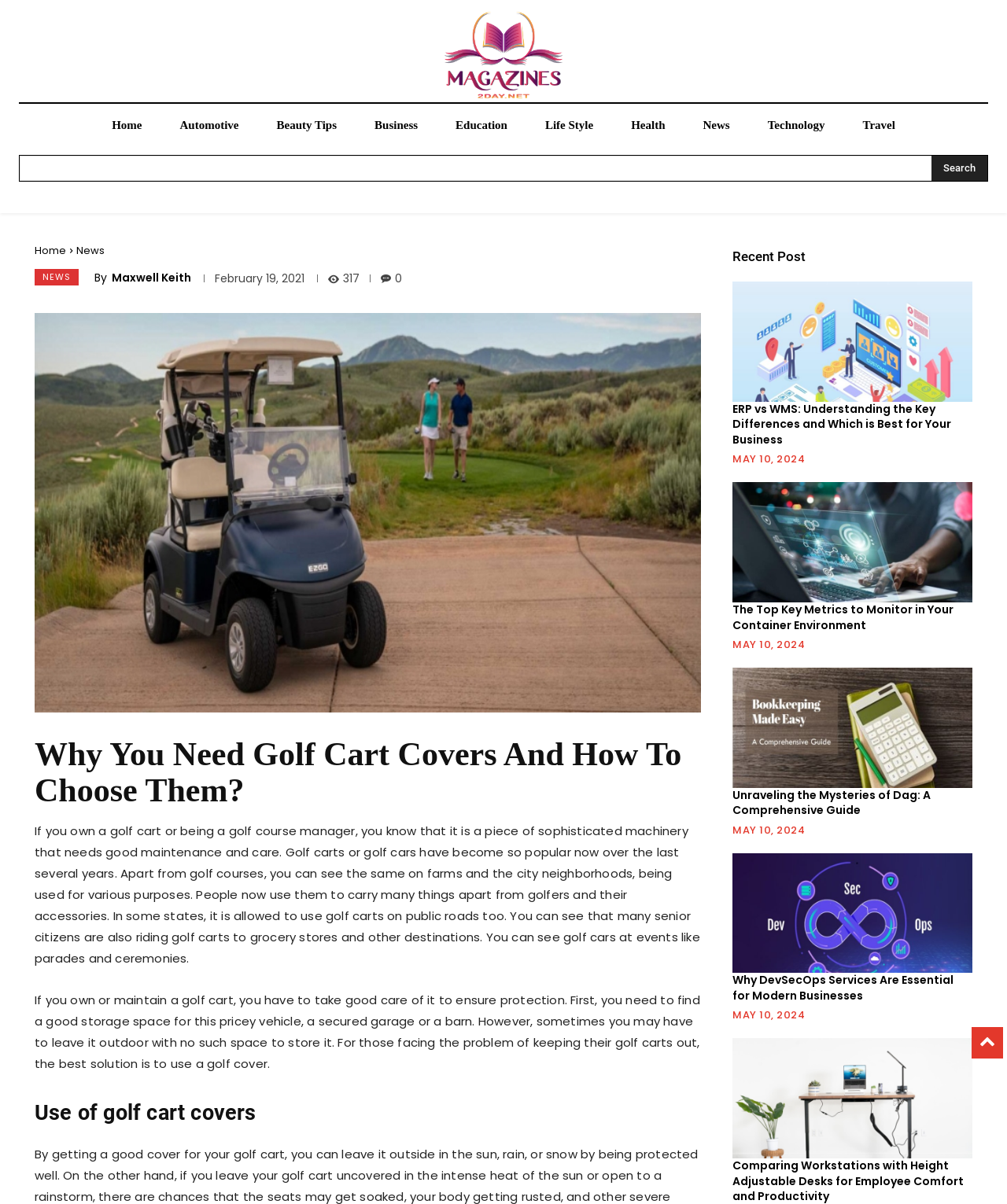Please identify the coordinates of the bounding box that should be clicked to fulfill this instruction: "Click the 'ERP vs WMS: Understanding the Key Differences and Which is Best for Your Business' link".

[0.727, 0.234, 0.966, 0.334]